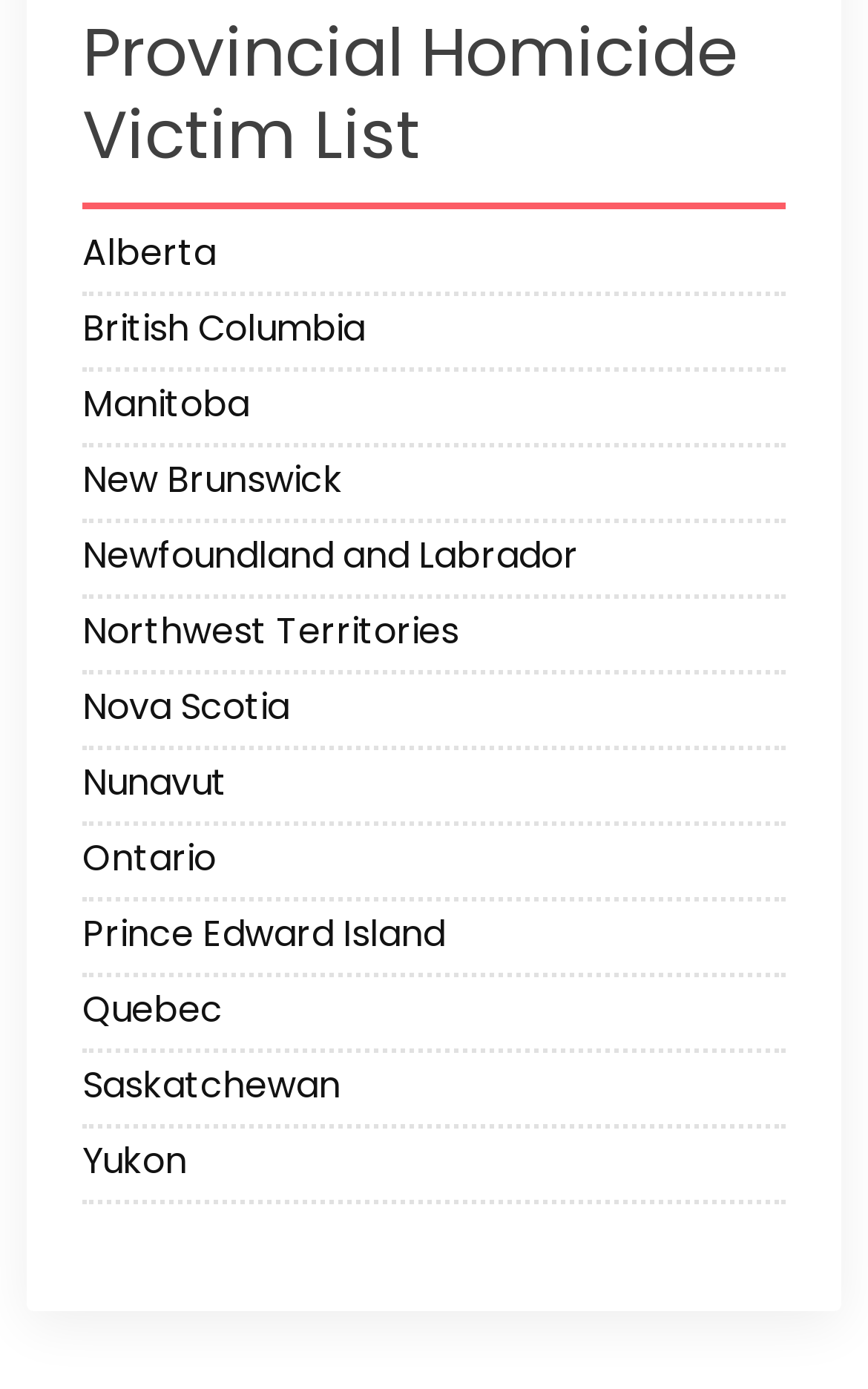Identify the bounding box for the UI element described as: "Northwest Territories". The coordinates should be four float numbers between 0 and 1, i.e., [left, top, right, bottom].

[0.095, 0.435, 0.905, 0.482]